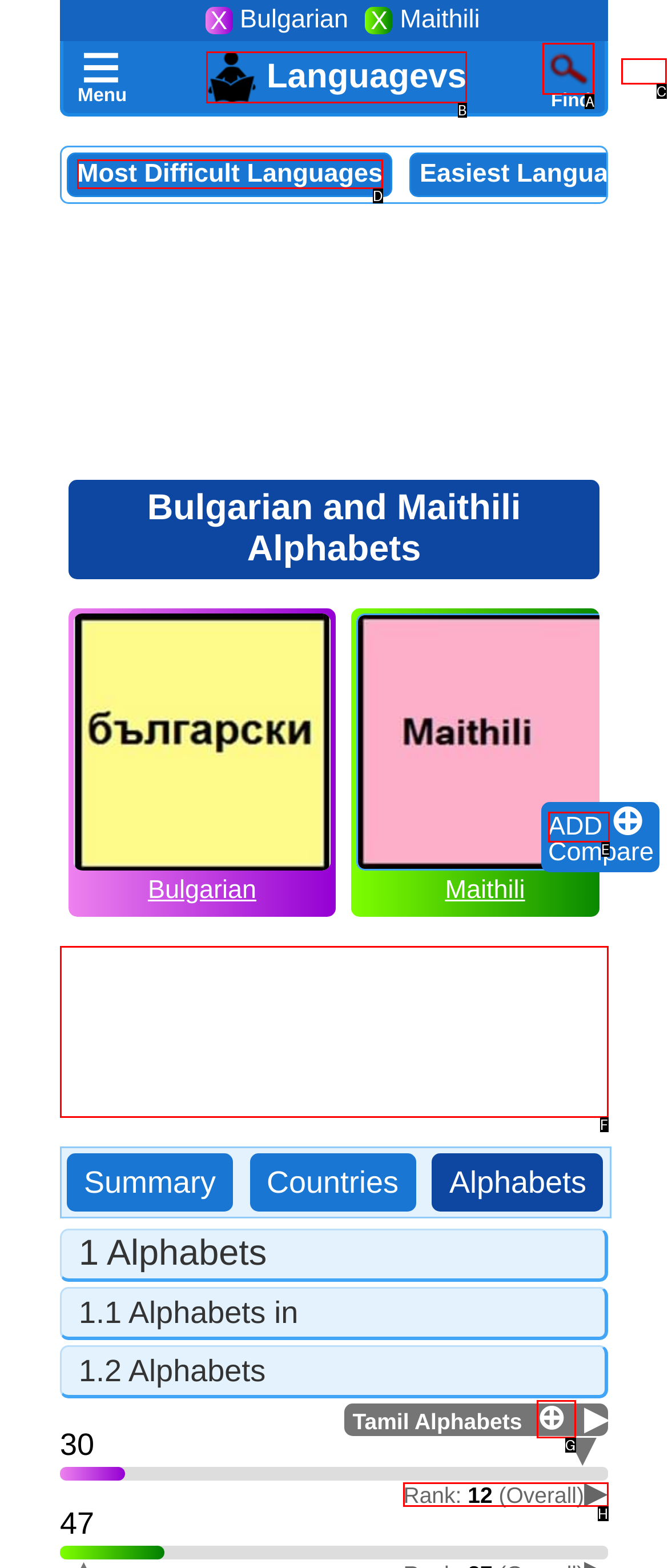What option should you select to complete this task: Click the 'ADD' button? Indicate your answer by providing the letter only.

E